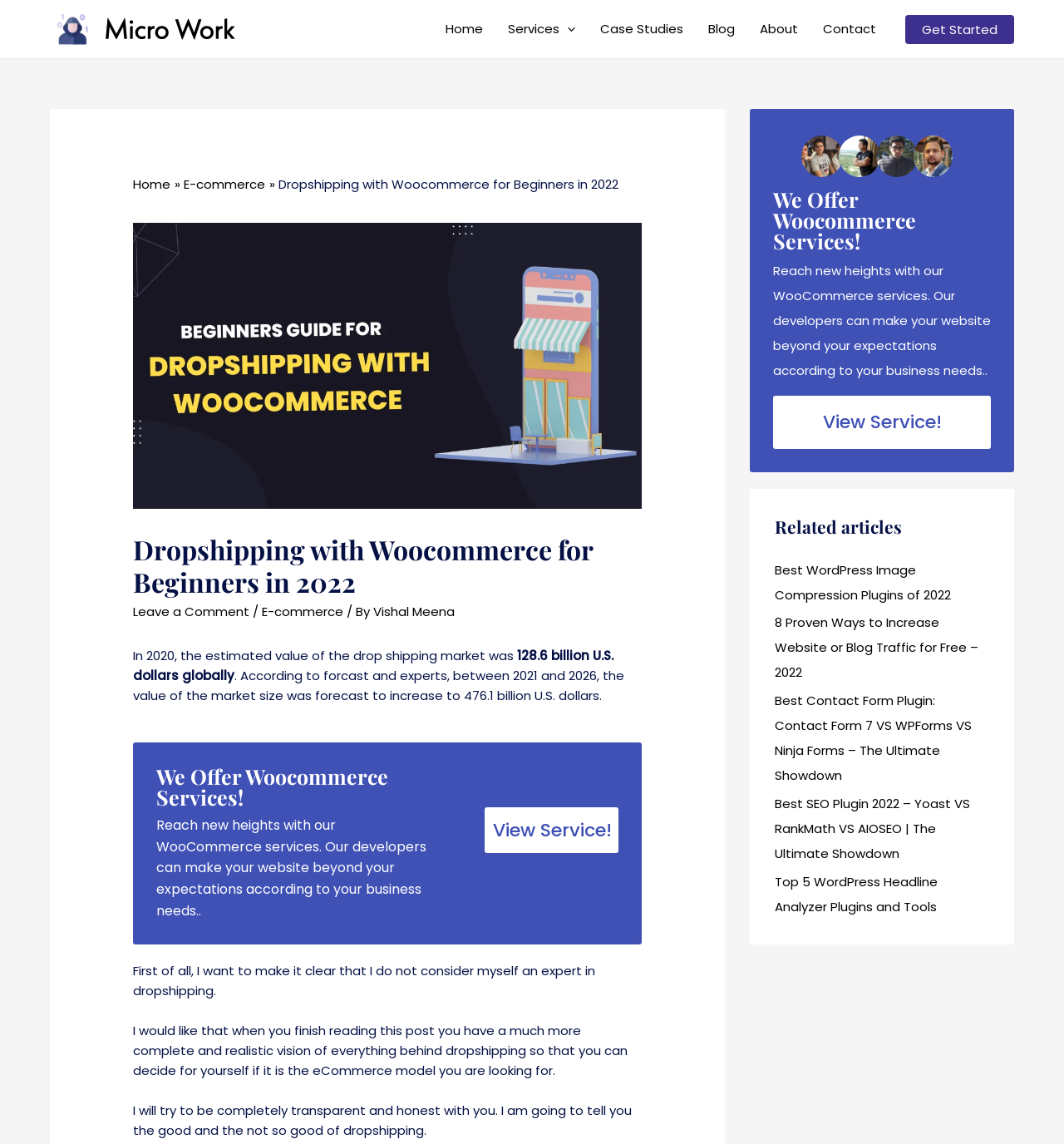Please locate the bounding box coordinates of the element that should be clicked to complete the given instruction: "Visit the 'Blog' page".

[0.654, 0.0, 0.702, 0.051]